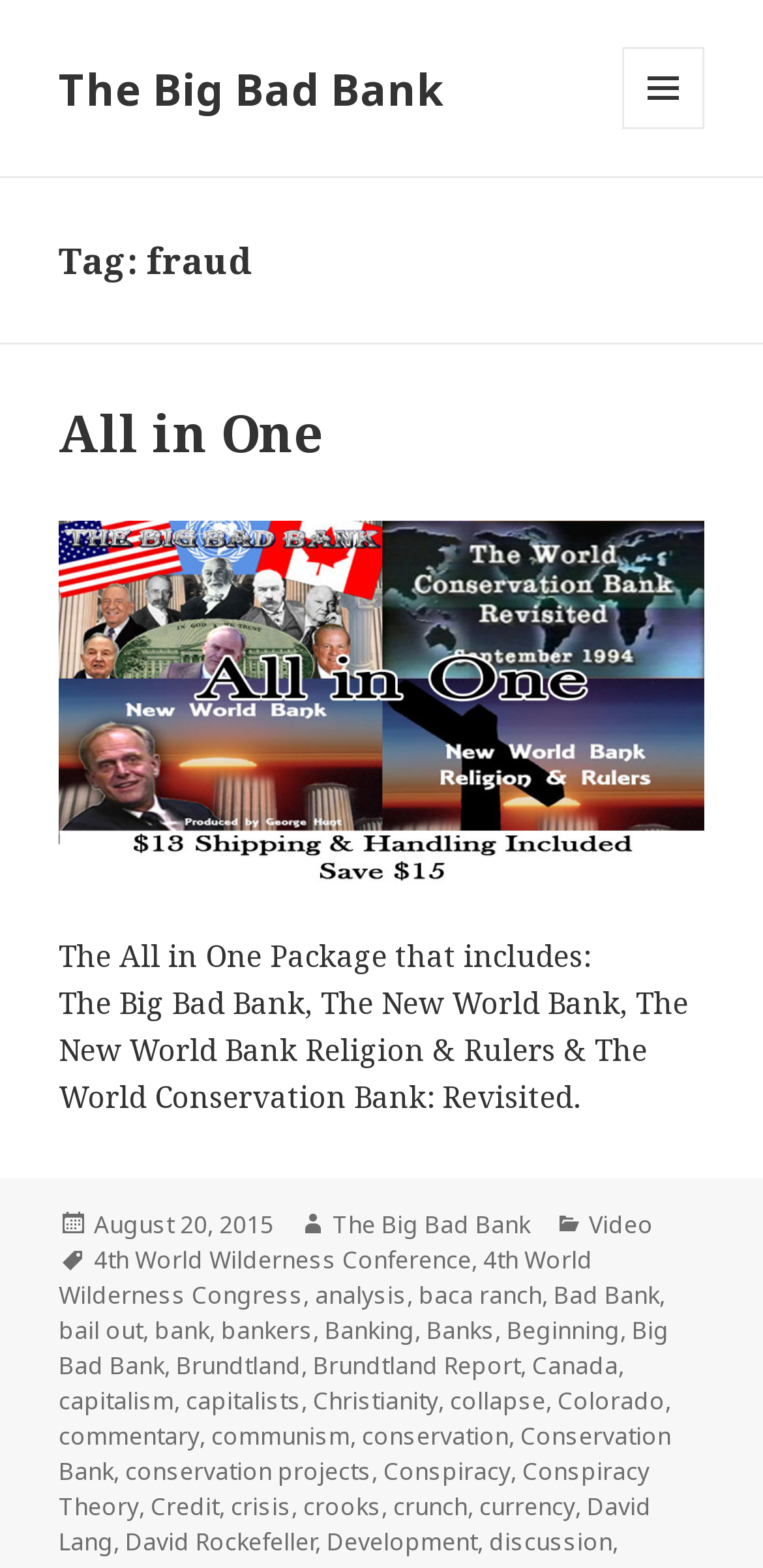Pinpoint the bounding box coordinates of the area that must be clicked to complete this instruction: "Click the 'MENU AND WIDGETS' button".

[0.815, 0.03, 0.923, 0.082]